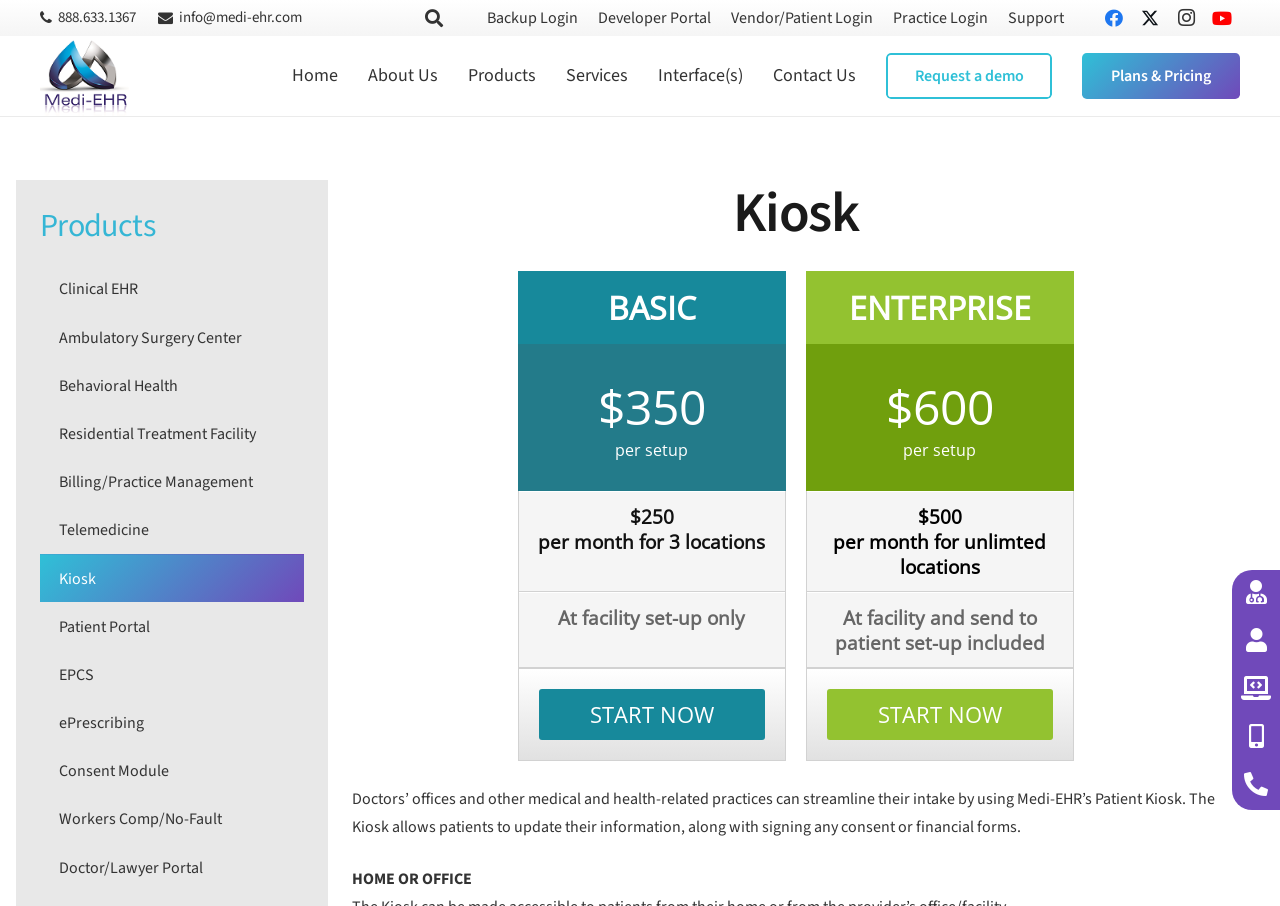Generate a detailed explanation of the webpage's features and information.

The webpage is for Medi-EHR's Kiosk, a patient intake solution for medical and health-related practices. At the top, there are several links for contacting the company, including phone number, email, and social media profiles. Below that, there are links for different login options, including Backup Login, Developer Portal, Vendor/Patient Login, Practice Login, and Support.

The main navigation menu is located below the login options, with links to Home, About Us, Products, Services, Interface(s), and Contact Us. There is also a prominent call-to-action button to Request a Demo and a link to Plans & Pricing.

The Products section is highlighted, with a heading and a list of links to different products, including Clinical EHR, Ambulatory Surgery Center, Behavioral Health, and others.

Below the Products section, there is a section dedicated to the Kiosk product, with a heading and a brief description of its benefits. There are two pricing plans, BASIC and ENTERPRISE, with details on the setup and monthly fees for each plan. Each plan has a START NOW button to encourage sign-ups.

At the bottom of the page, there is a paragraph of text that provides more information about the Kiosk product and its benefits for doctors' offices and medical practices. Finally, there is a heading that reads "HOME OR OFFICE" at the very bottom of the page.